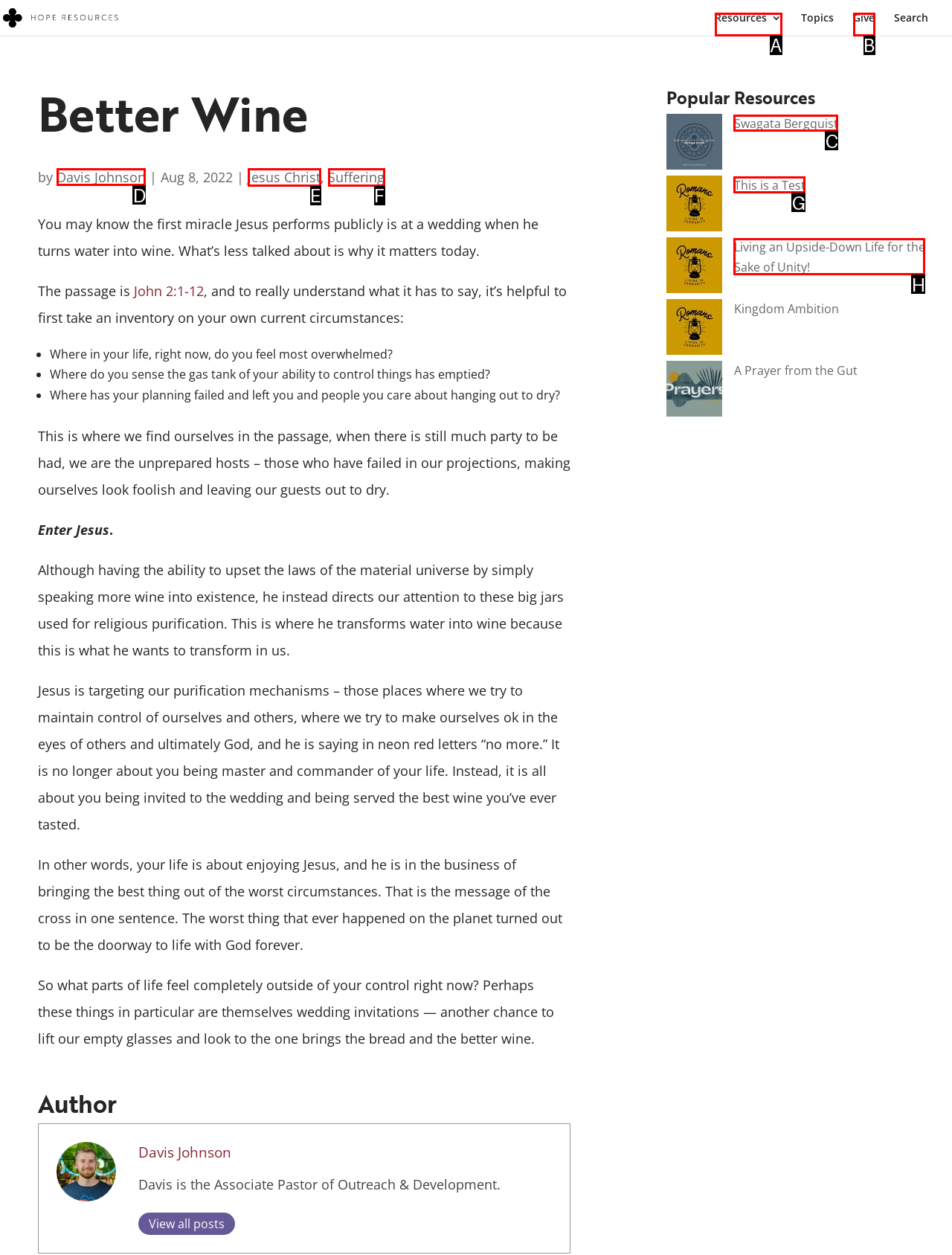Identify the correct UI element to click on to achieve the following task: Read the article by Davis Johnson Respond with the corresponding letter from the given choices.

D